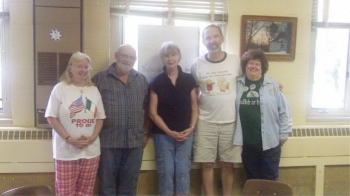Generate a comprehensive caption that describes the image.

The image features a group of five individuals standing together, likely in a classroom or community center setting. They are posing in front of a blank whiteboard and surrounded by large windows that allow natural light to brighten the room. 

To the left, a woman is wearing a T-shirt that displays the words "PROUD TO BE," paired with plaid pants, suggesting a casual and friendly atmosphere. Next to her is a man in a checked shirt, exuding a relaxed vibe. In the center, a woman dressed in black stands confidently, while to her right, a man is sporting a playful T-shirt that appears to have graphics related to beverages, indicating a fun personality. Finally, on the far right, another woman wears a green shirt with what looks like an image of a popular beverage, contributing to the group’s casual attire. 

The background features a beige wall adorned with a framed picture and a decorative flower, enhancing the warmth of the environment. This setting captures a moment that suggests camaraderie, warmth, and perhaps the end of a class or community gathering, emphasizing a welcoming and inclusive atmosphere. 